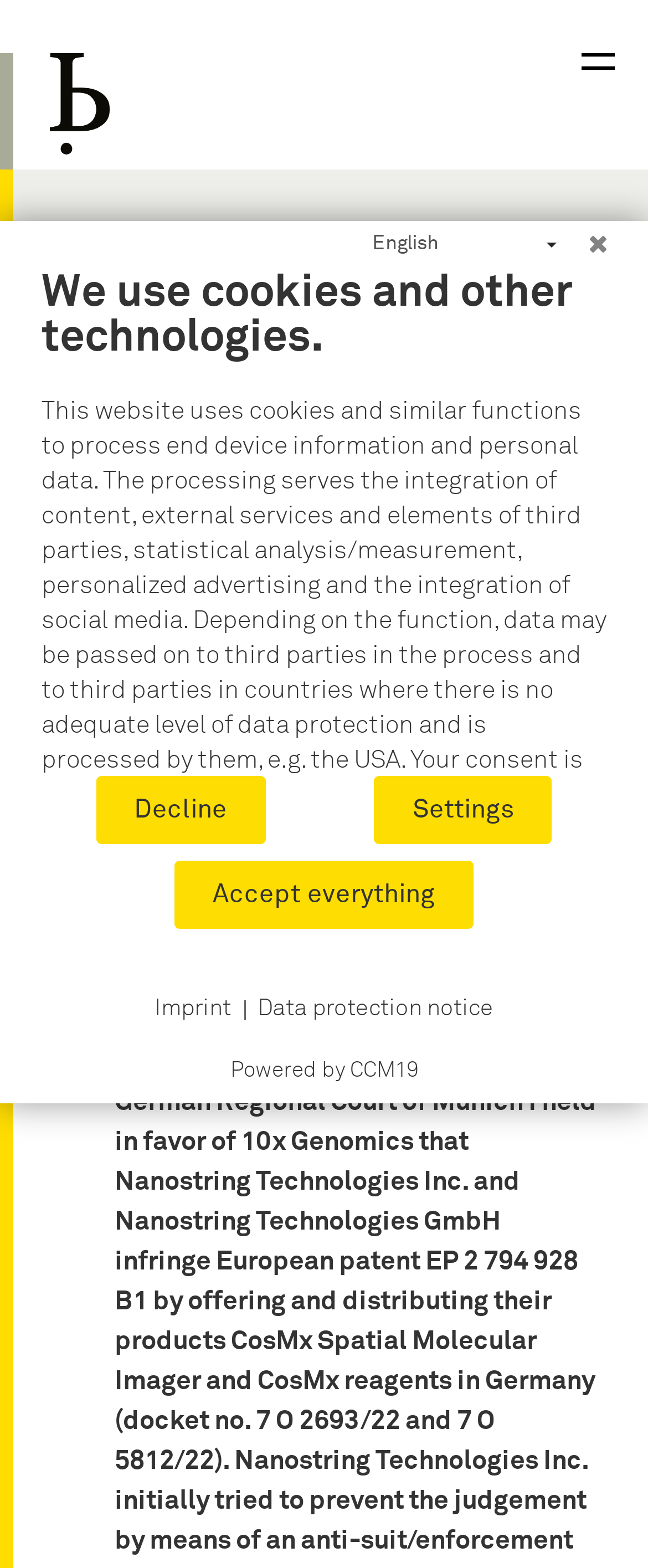Can you extract the primary headline text from the webpage?

BARDEHLE PAGENBERG paves way to successful infringement proceedings for 10x Genomics with anti-anti-suit-injunction